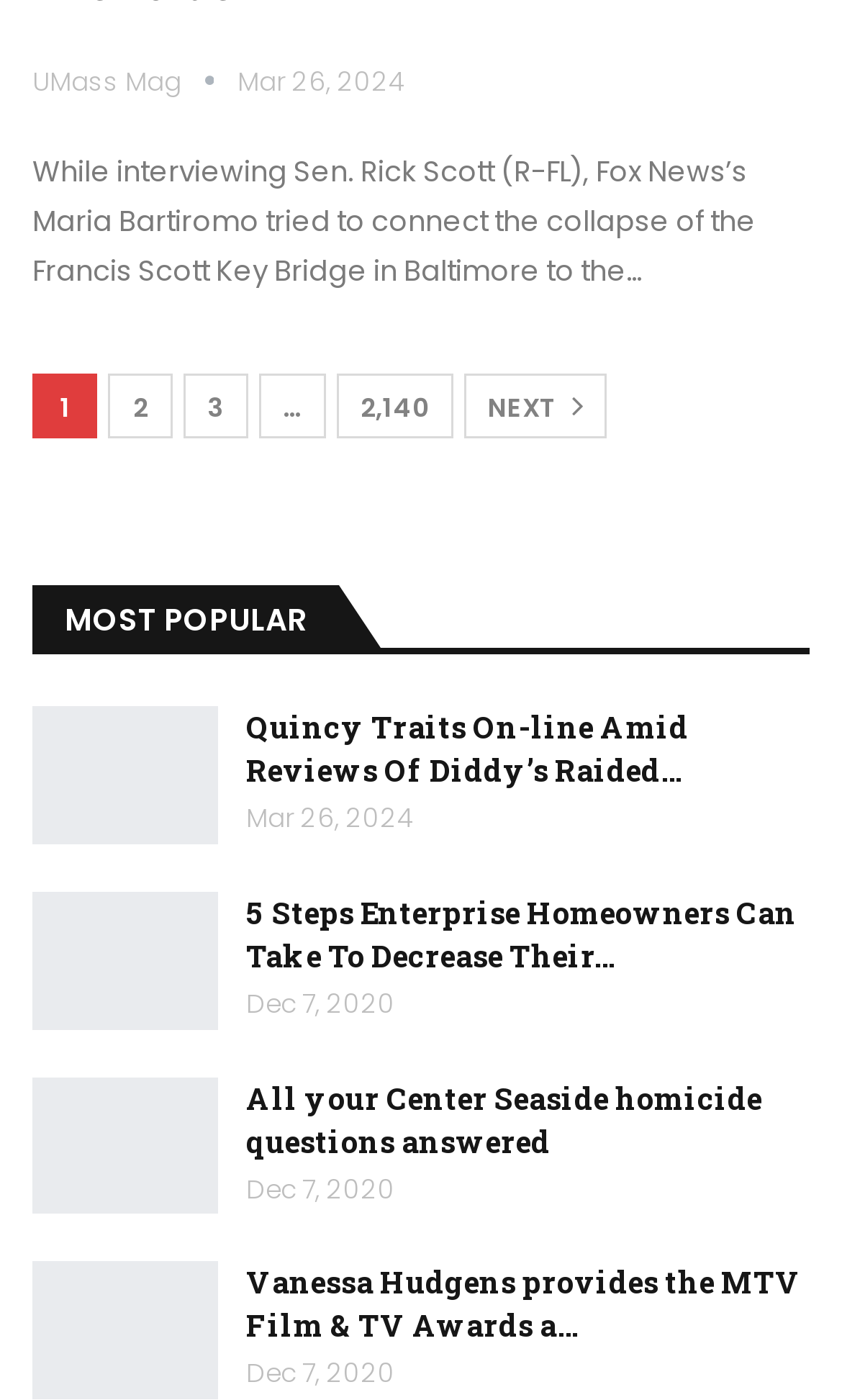Provide the bounding box coordinates of the HTML element described by the text: "UMass Mag". The coordinates should be in the format [left, top, right, bottom] with values between 0 and 1.

[0.038, 0.045, 0.282, 0.071]